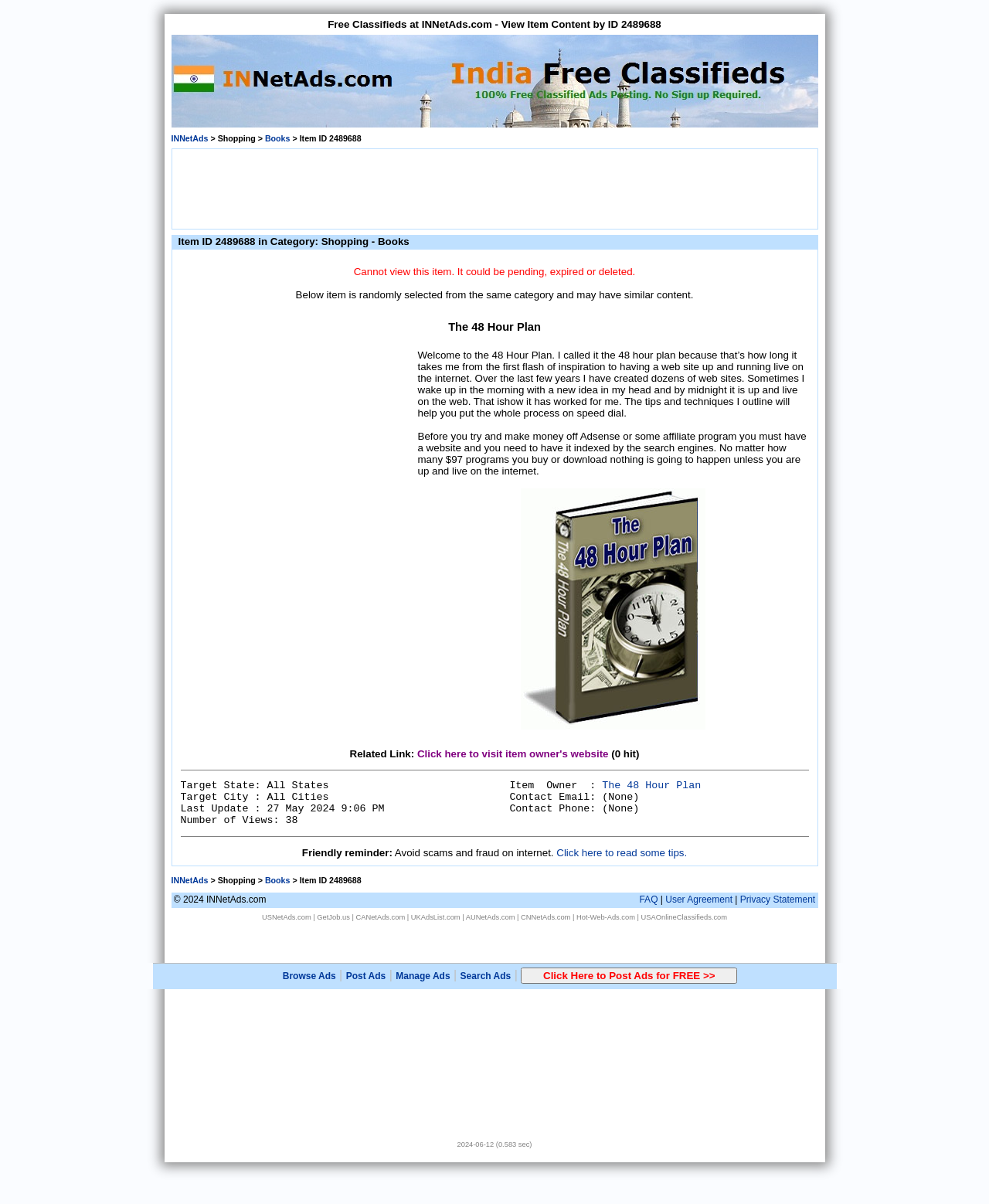Using the webpage screenshot, locate the HTML element that fits the following description and provide its bounding box: "Privacy Statement".

[0.748, 0.742, 0.824, 0.751]